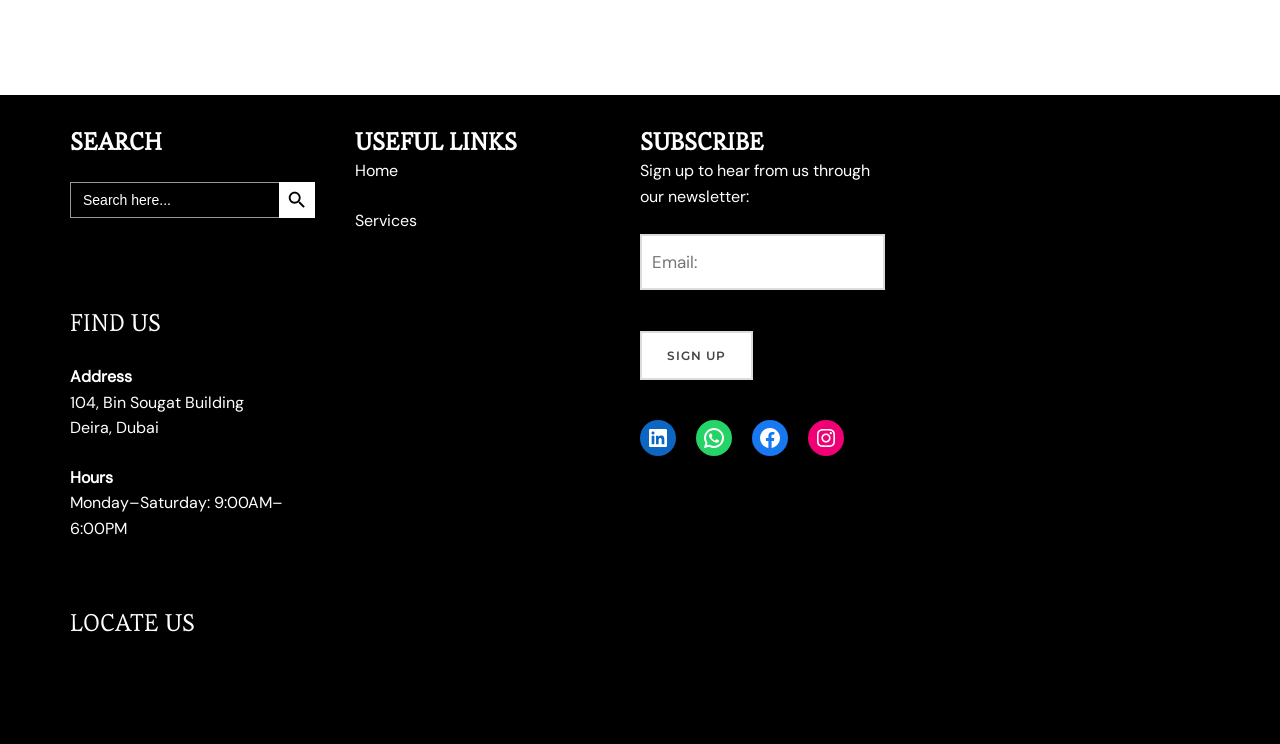What is the search button's text?
Answer the question with a single word or phrase derived from the image.

SEARCH BUTTON